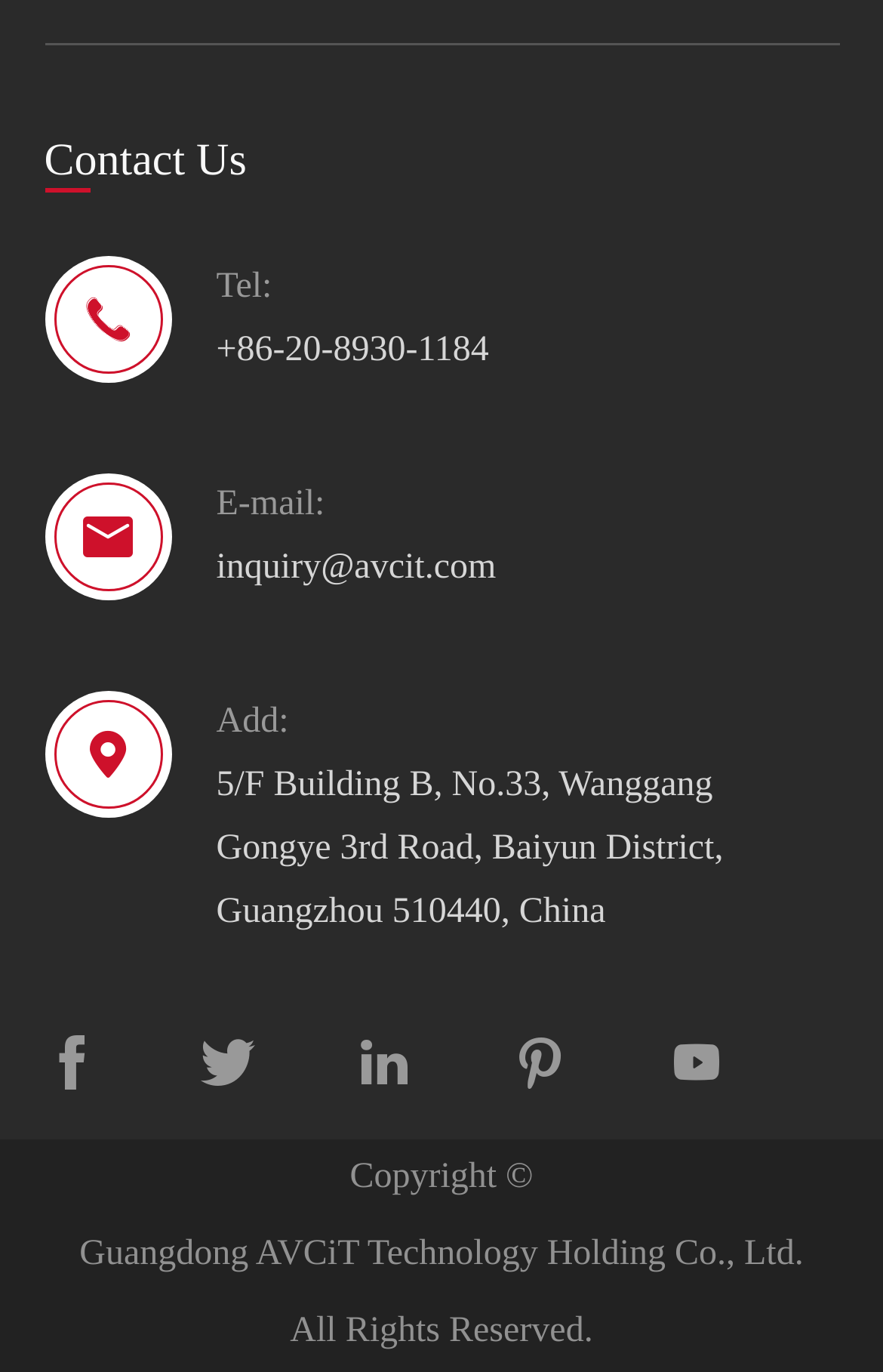Respond to the following question using a concise word or phrase: 
What is the name of the company?

Guangdong AVCiT Technology Holding Co., Ltd.